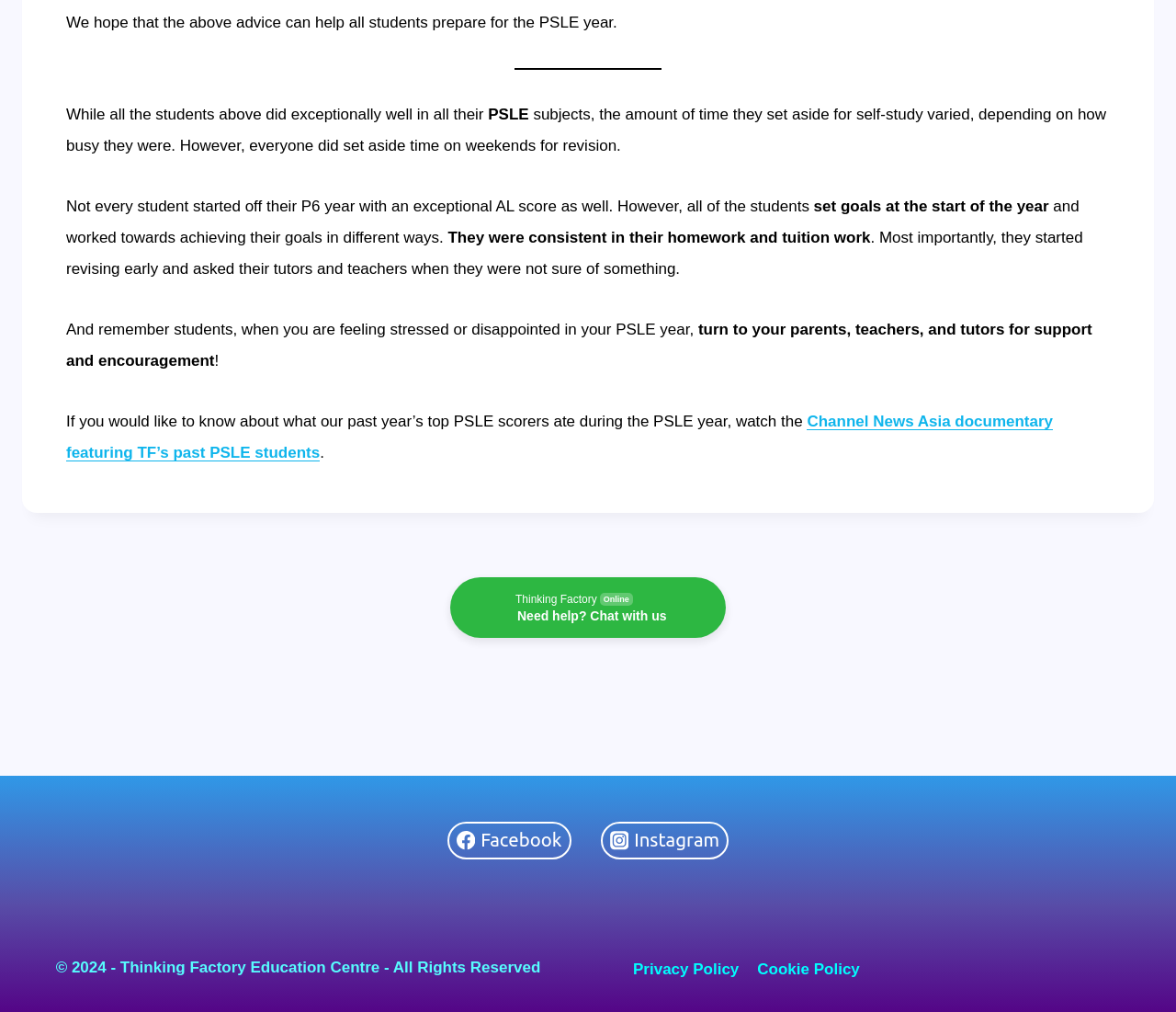Identify the bounding box of the UI element described as follows: "Privacy Policy". Provide the coordinates as four float numbers in the range of 0 to 1 [left, top, right, bottom].

[0.538, 0.949, 0.628, 0.967]